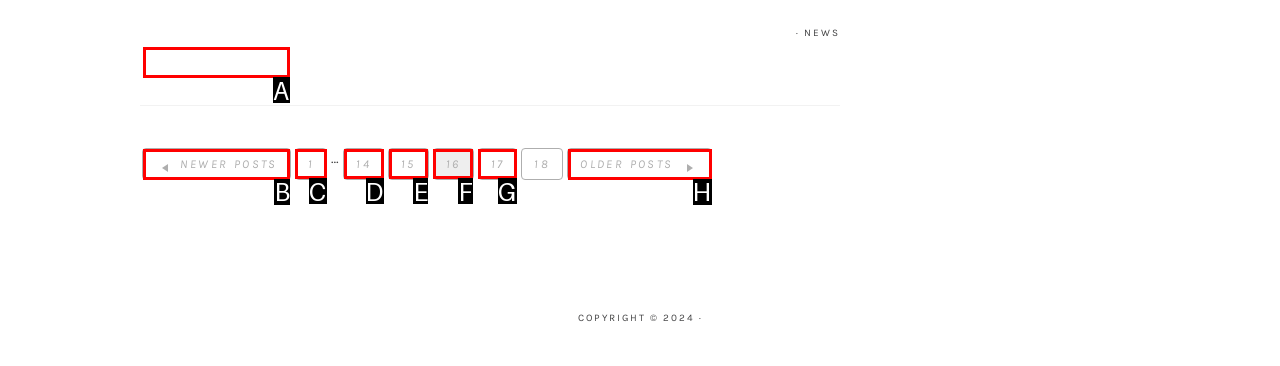Identify the letter of the UI element you should interact with to perform the task: go to newer posts
Reply with the appropriate letter of the option.

A